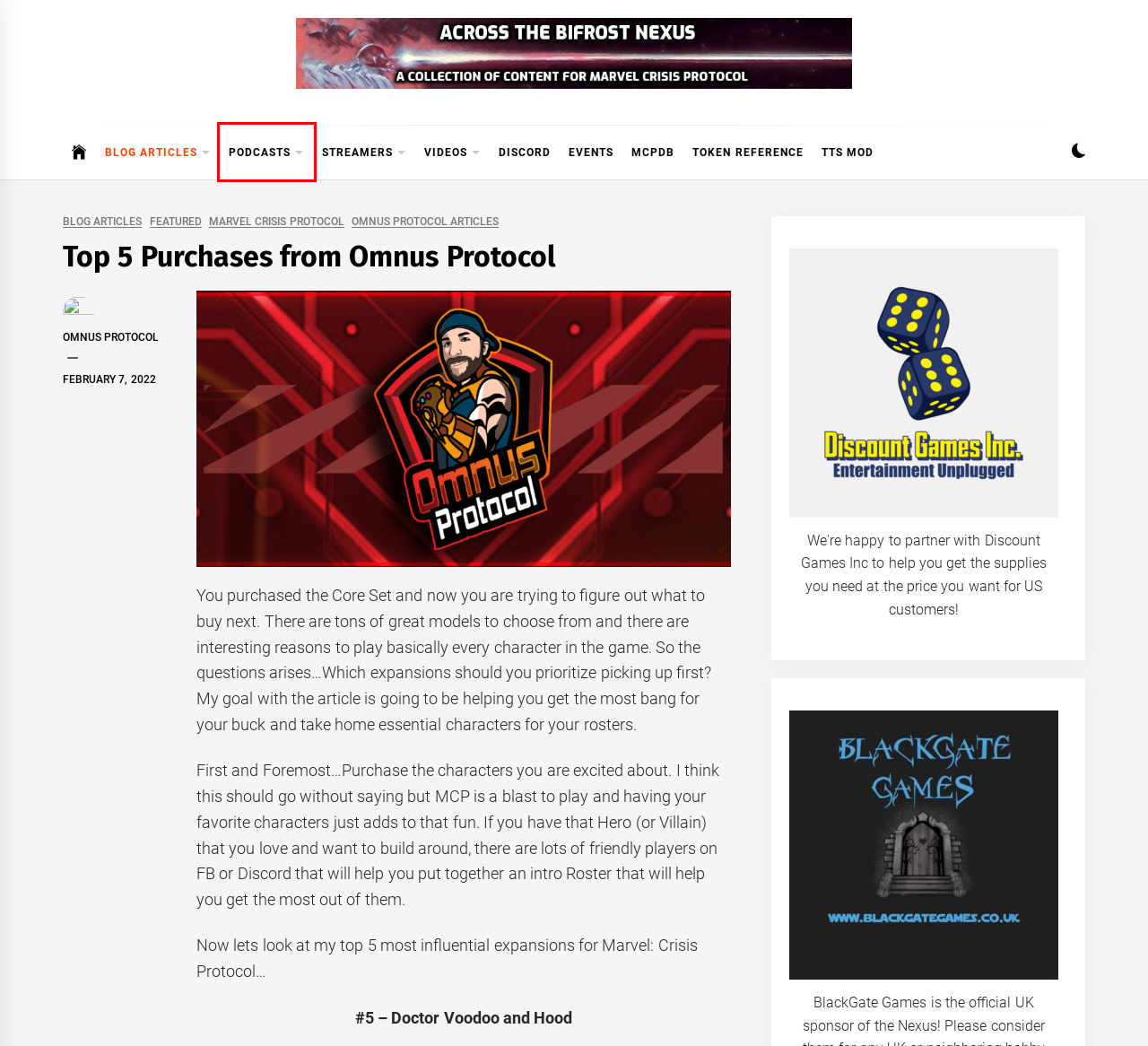Analyze the webpage screenshot with a red bounding box highlighting a UI element. Select the description that best matches the new webpage after clicking the highlighted element. Here are the options:
A. Marvel Crisis Protocol – Across the Bifrost Nexus
B. Across the Bifrost Nexus – A collection of content for Marvel Crisis Protocol
C. Podcasts – Across the Bifrost Nexus
D. Upcoming Events – Across the Bifrost Nexus
E. Atomic Mass Games - Discount Games Inc
F. Omnus Protocol – Across the Bifrost Nexus
G. MCP Database
H. Omnus Protocol Articles – Across the Bifrost Nexus

C